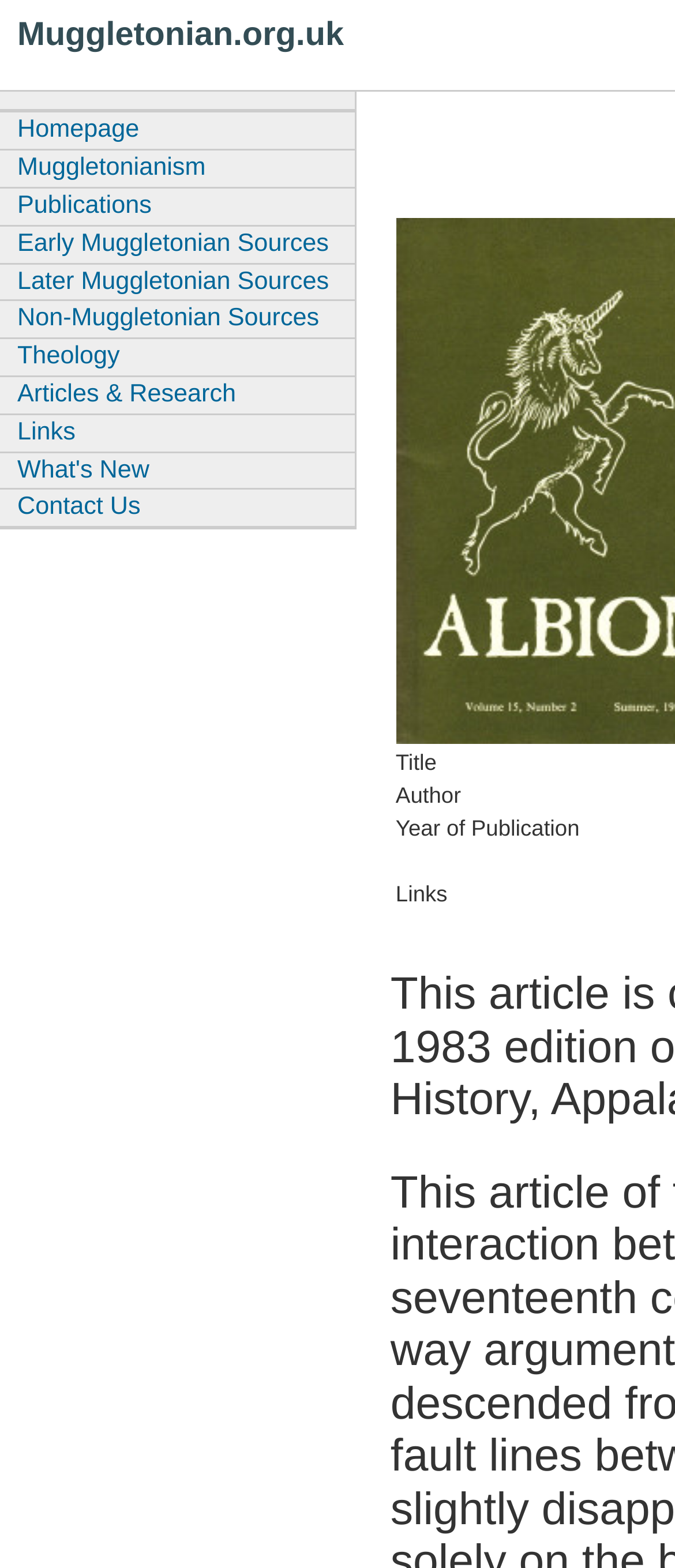Please identify the bounding box coordinates of the area that needs to be clicked to follow this instruction: "learn about Muggletonianism".

[0.0, 0.095, 0.525, 0.119]